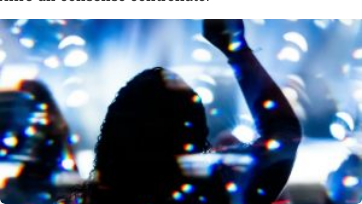Explain in detail what you see in the image.

The image captures a vibrant scene from a live event, where a silhouette of a person enthusiastically raises their hand amidst a backdrop of colorful lights. The atmosphere is electric, filled with a sense of excitement and energy, as sparkling lights create an impression of movement and rhythm. This visual representation evokes the essence of togetherness and shared experiences often found at performances, highlighting the theme of connection and the impact of personal interactions in social settings. The accompanying text, titled "The primacy of the personal," suggests a deeper exploration of the importance of human relationships and community engagement in such experiences.